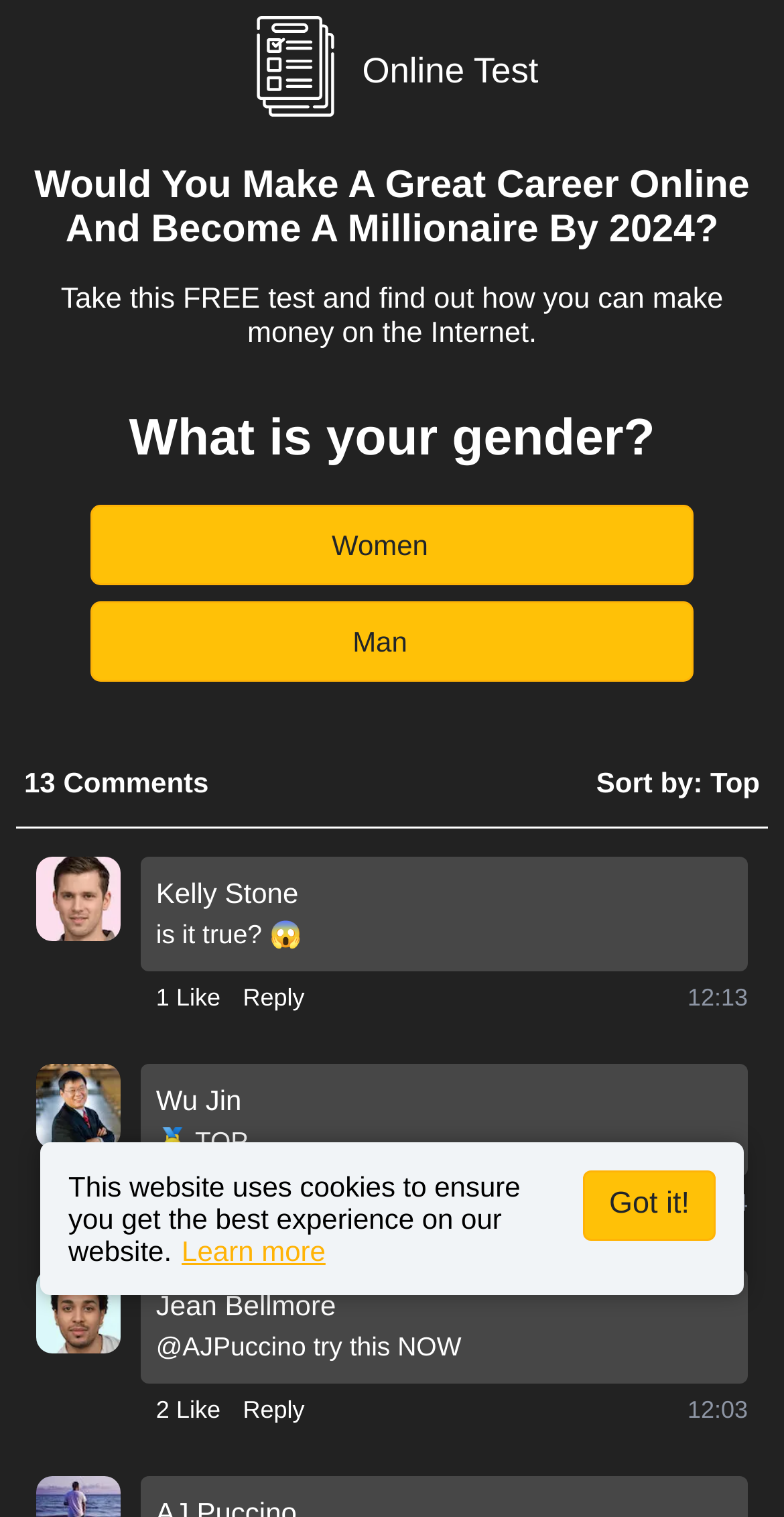What is the purpose of the text 'This website uses cookies to ensure you get the best experience on our website.'?
Answer briefly with a single word or phrase based on the image.

Inform about cookie usage